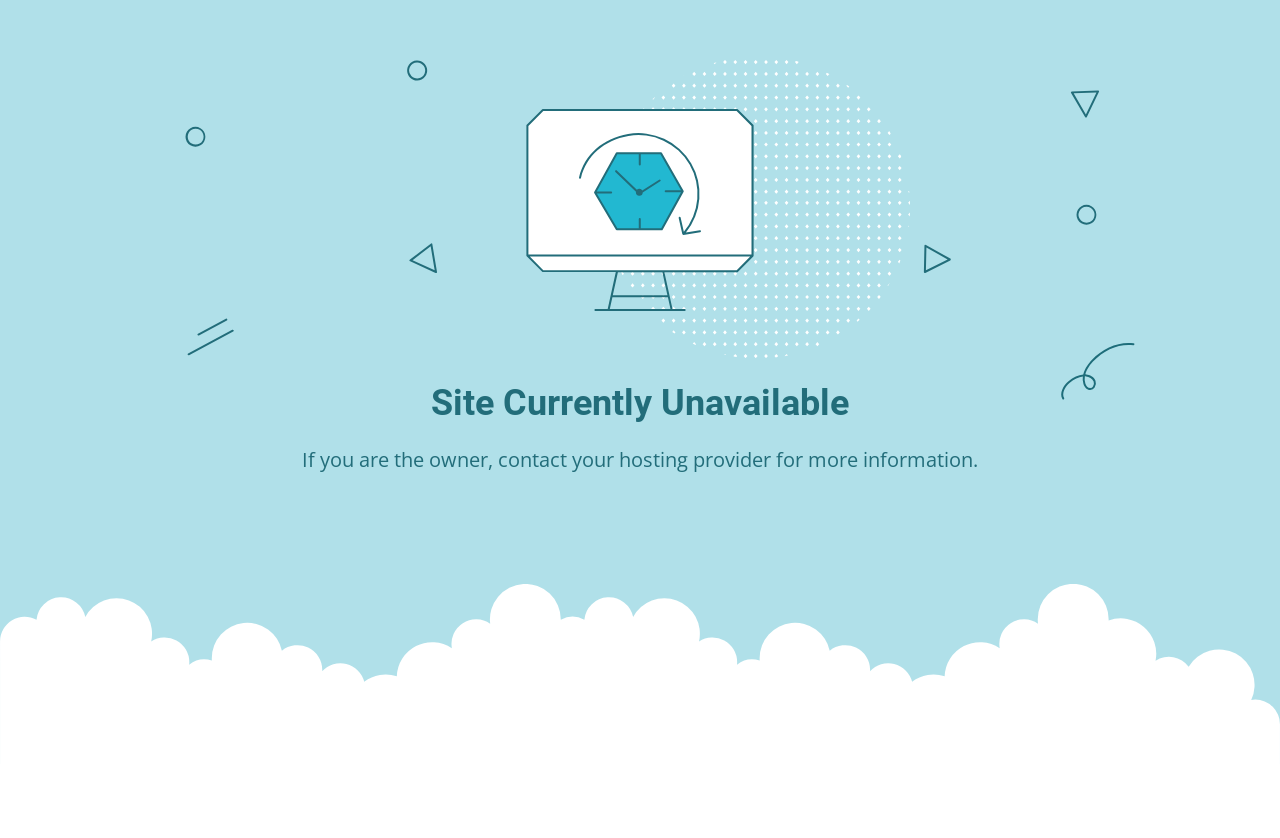Could you identify the text that serves as the heading for this webpage?

Site Currently Unavailable